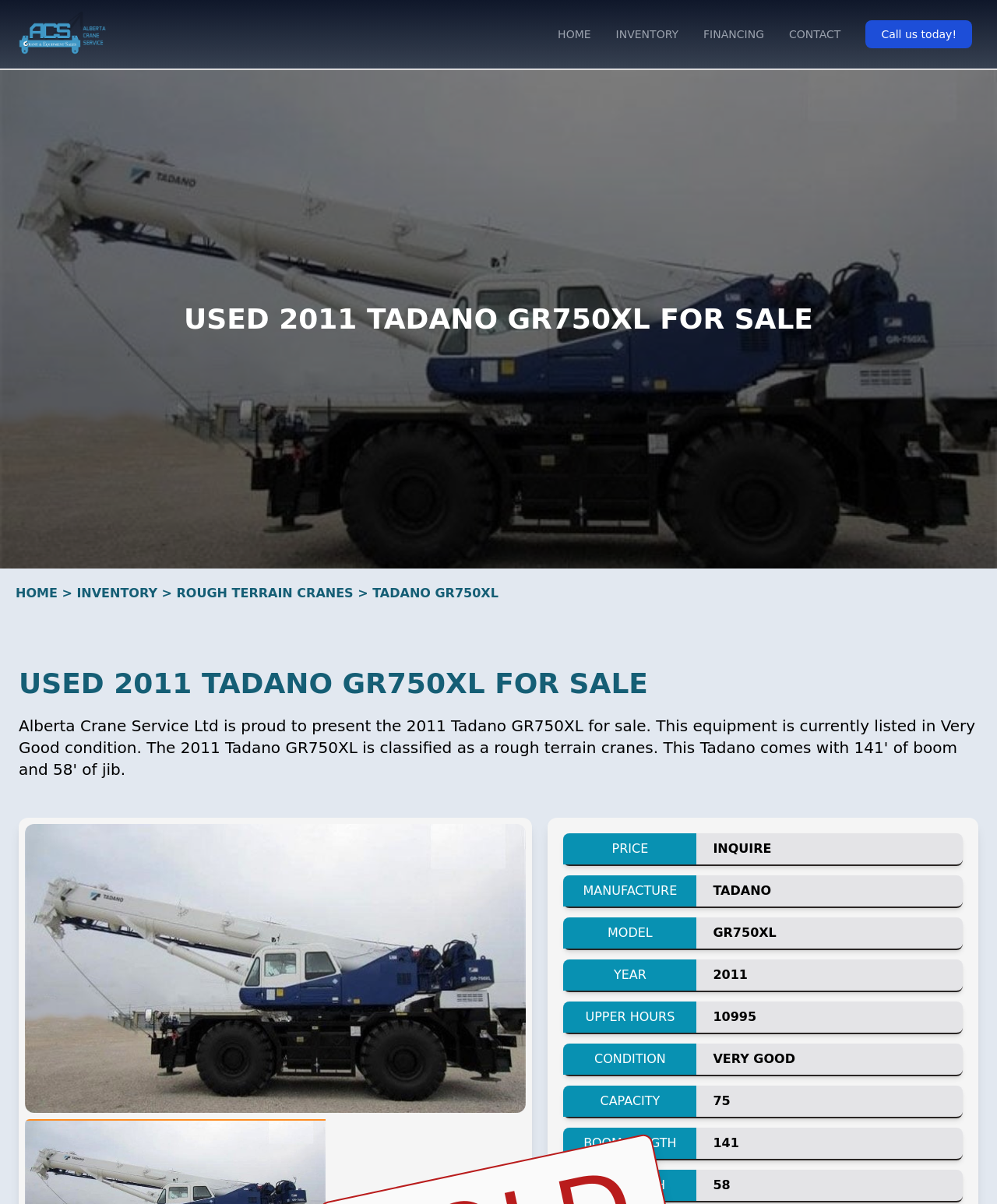Please find the bounding box coordinates of the element's region to be clicked to carry out this instruction: "check investments".

None